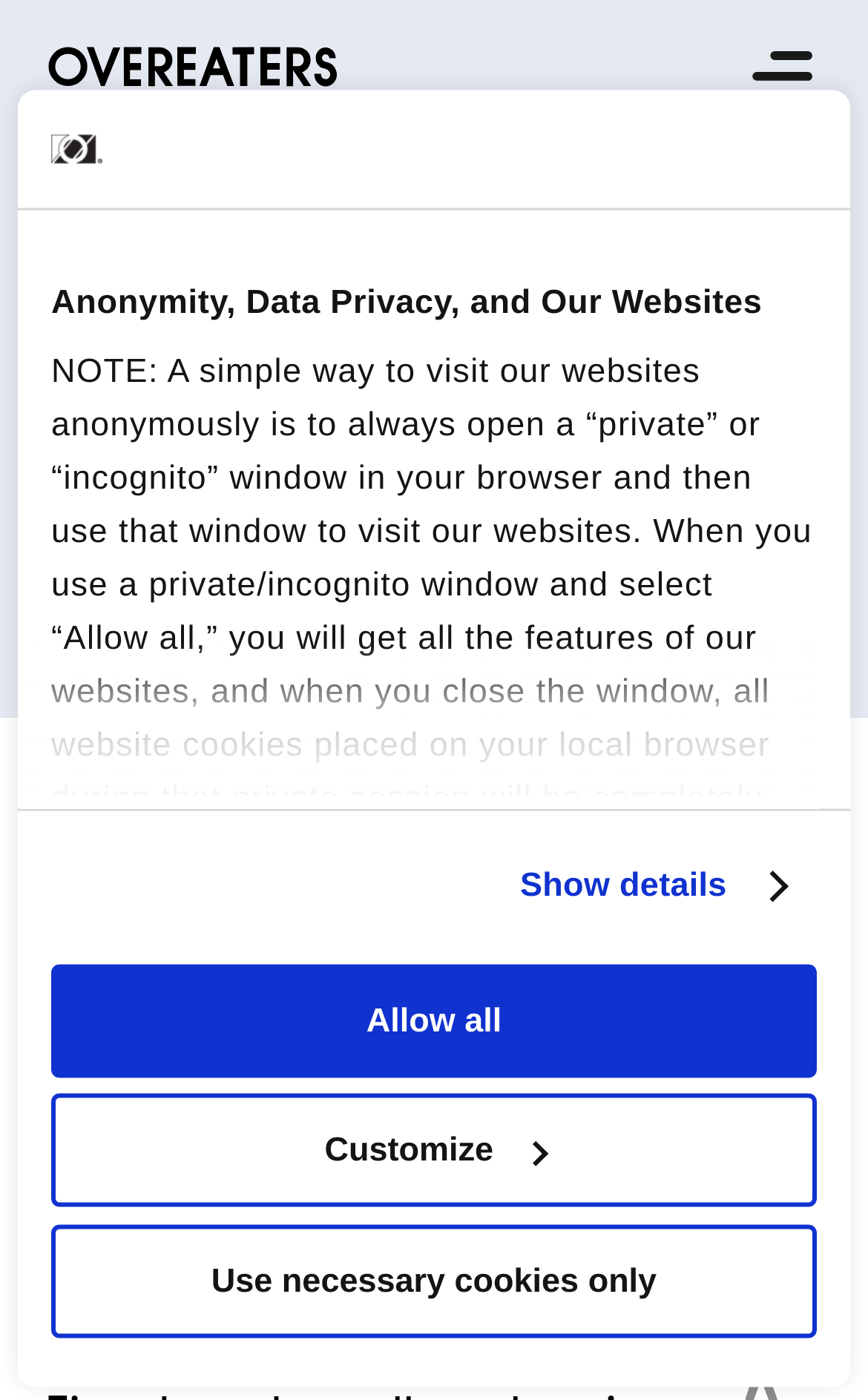Locate the bounding box coordinates of the element's region that should be clicked to carry out the following instruction: "view business news". The coordinates need to be four float numbers between 0 and 1, i.e., [left, top, right, bottom].

None